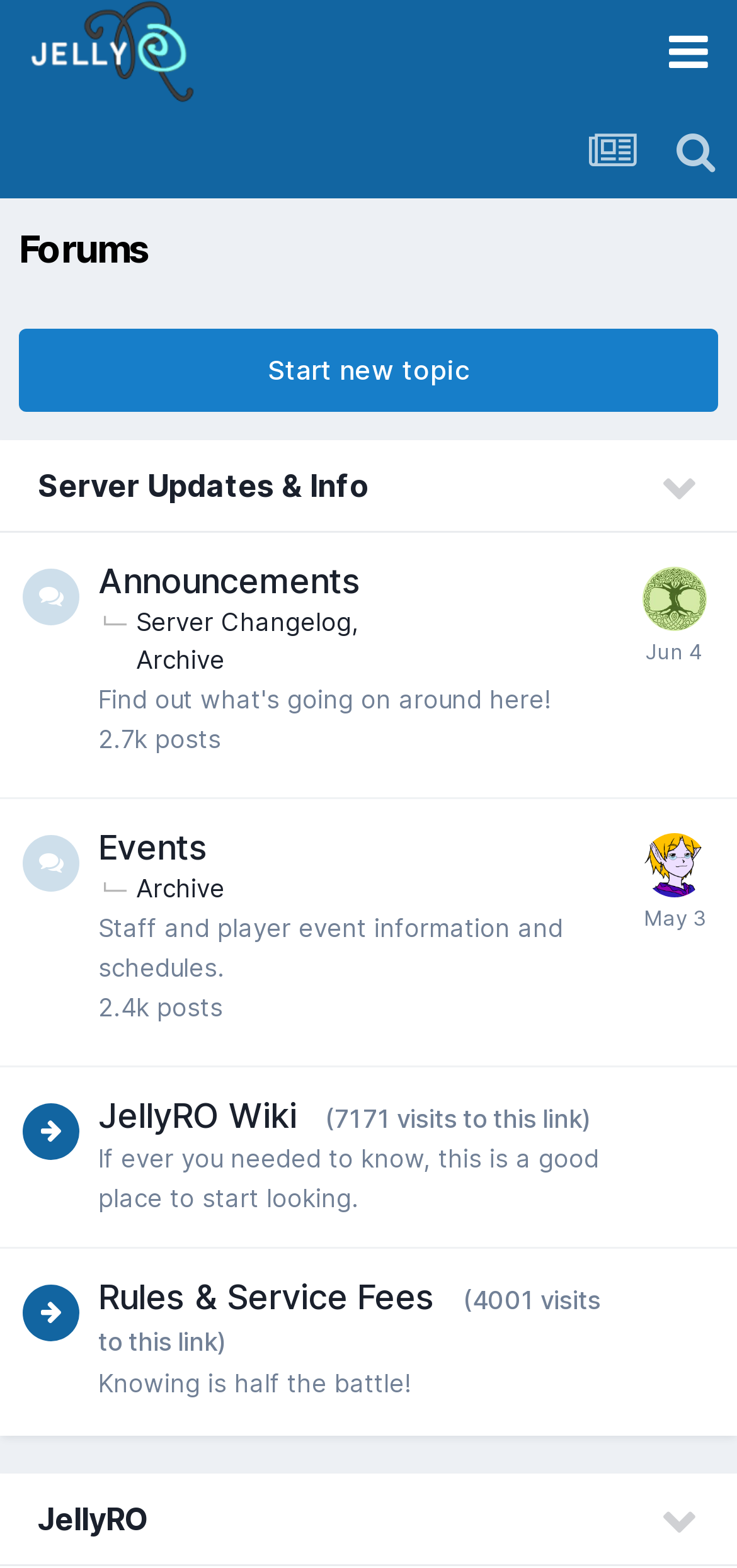Can you specify the bounding box coordinates of the area that needs to be clicked to fulfill the following instruction: "View 'Server Updates & Info'"?

[0.051, 0.298, 0.5, 0.322]